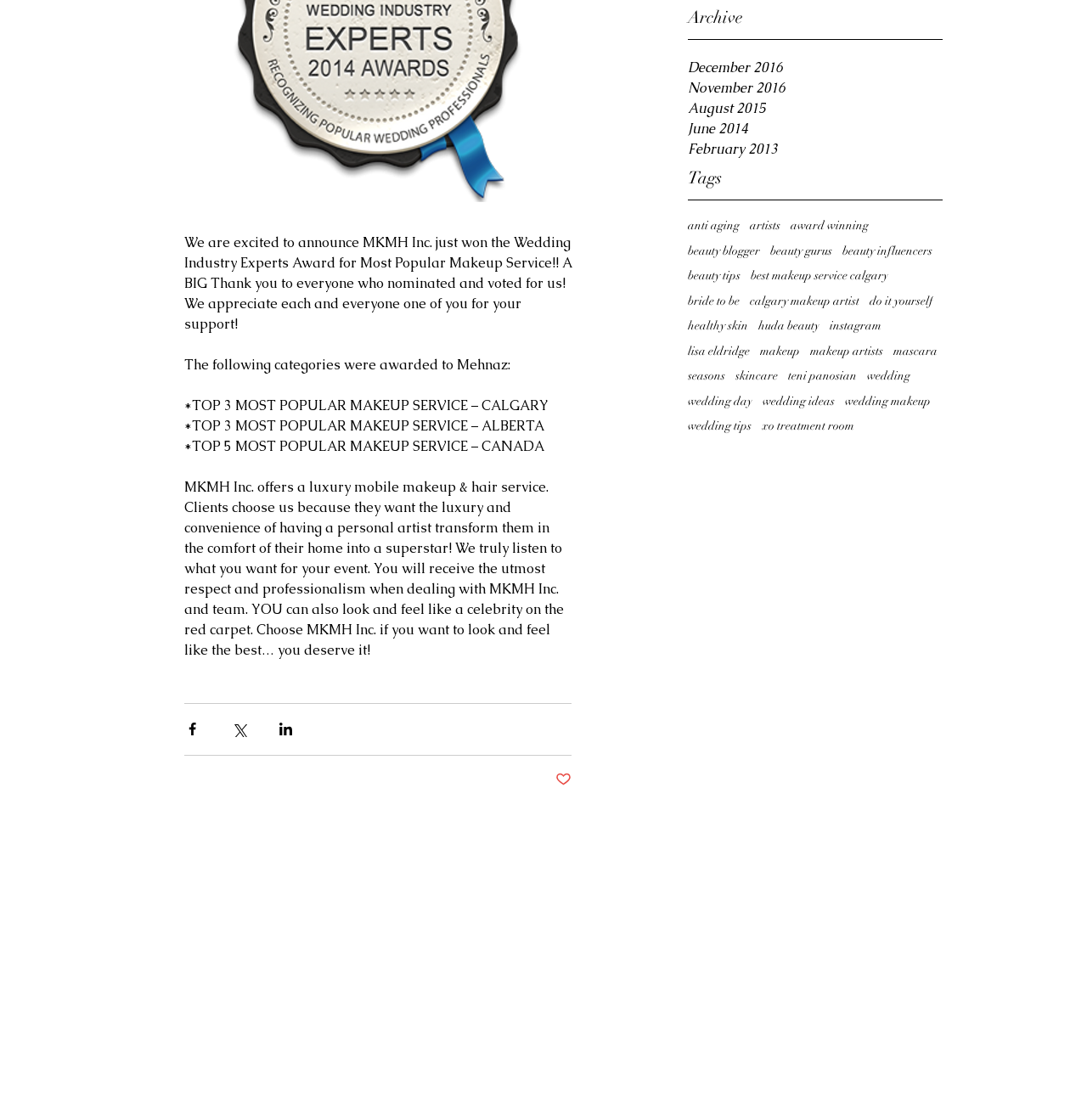Provide the bounding box coordinates of the HTML element described by the text: "makeup artists". The coordinates should be in the format [left, top, right, bottom] with values between 0 and 1.

[0.745, 0.307, 0.812, 0.32]